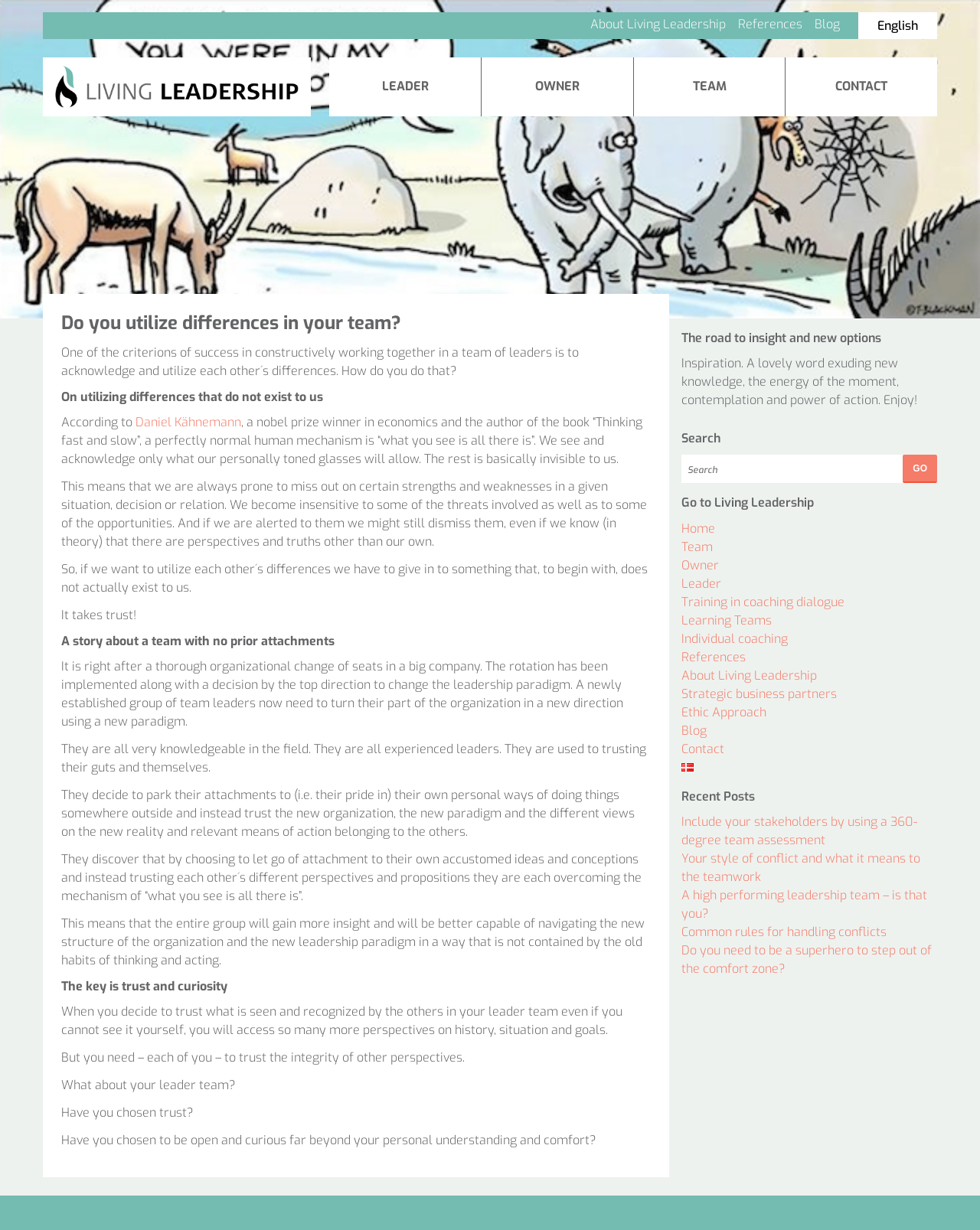Using the given description, provide the bounding box coordinates formatted as (top-left x, top-left y, bottom-right x, bottom-right y), with all values being floating point numbers between 0 and 1. Description: Common rules for handling conflicts

[0.695, 0.751, 0.904, 0.764]